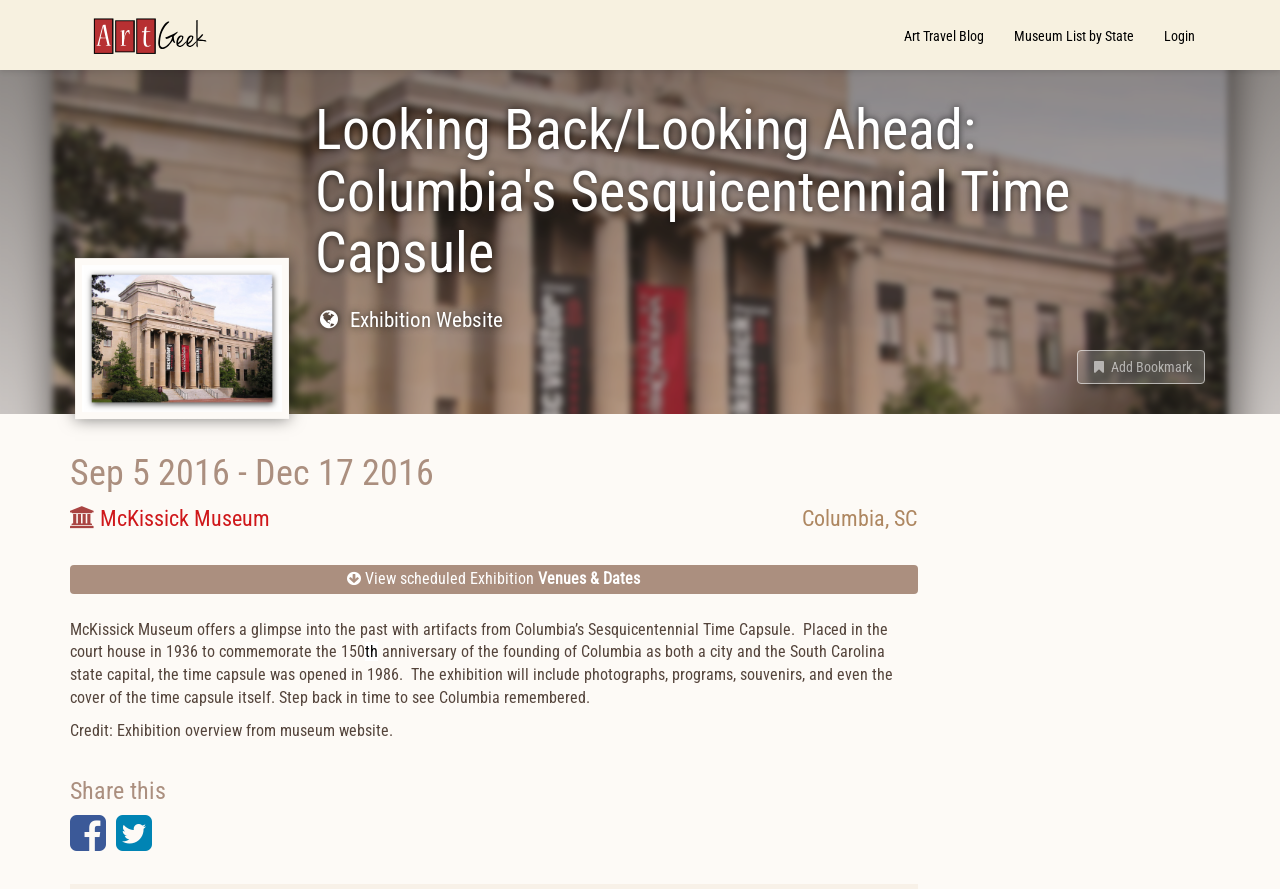Please determine the bounding box coordinates of the element's region to click for the following instruction: "Add Bookmark".

[0.841, 0.393, 0.941, 0.432]